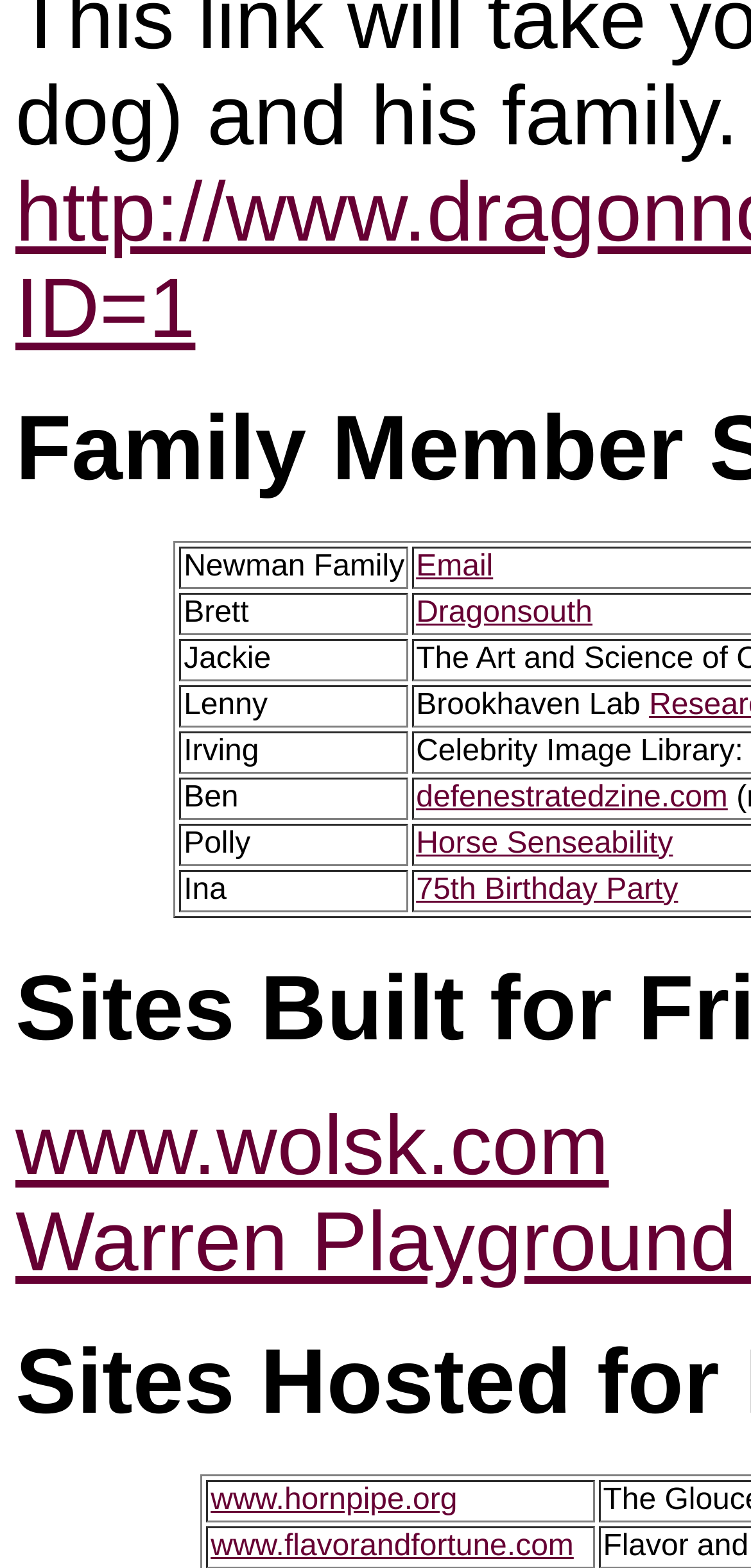Identify the bounding box coordinates of the clickable region necessary to fulfill the following instruction: "Access www.wolsk.com". The bounding box coordinates should be four float numbers between 0 and 1, i.e., [left, top, right, bottom].

[0.021, 0.701, 0.811, 0.762]